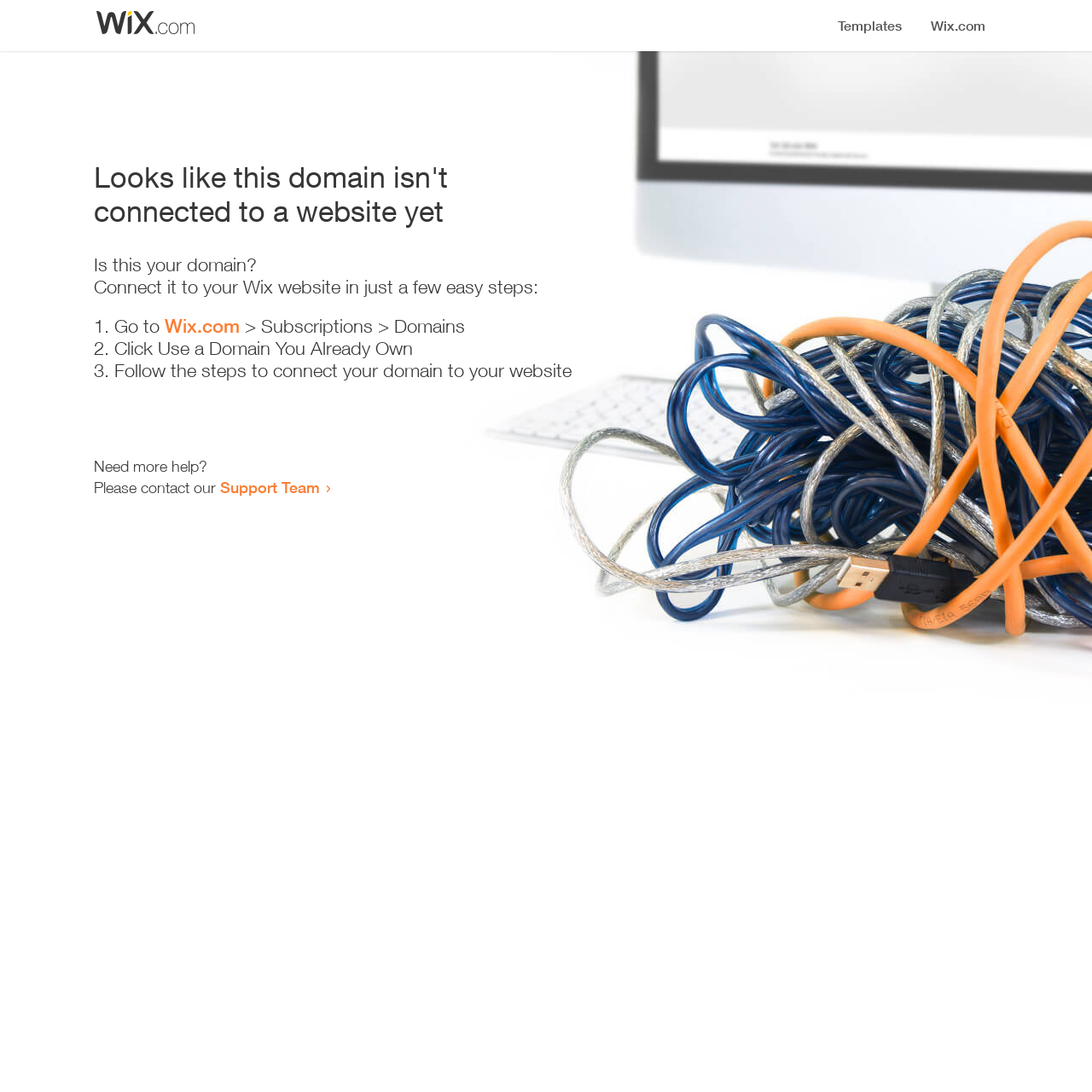Identify and provide the bounding box coordinates of the UI element described: "Wix.com". The coordinates should be formatted as [left, top, right, bottom], with each number being a float between 0 and 1.

[0.151, 0.288, 0.22, 0.309]